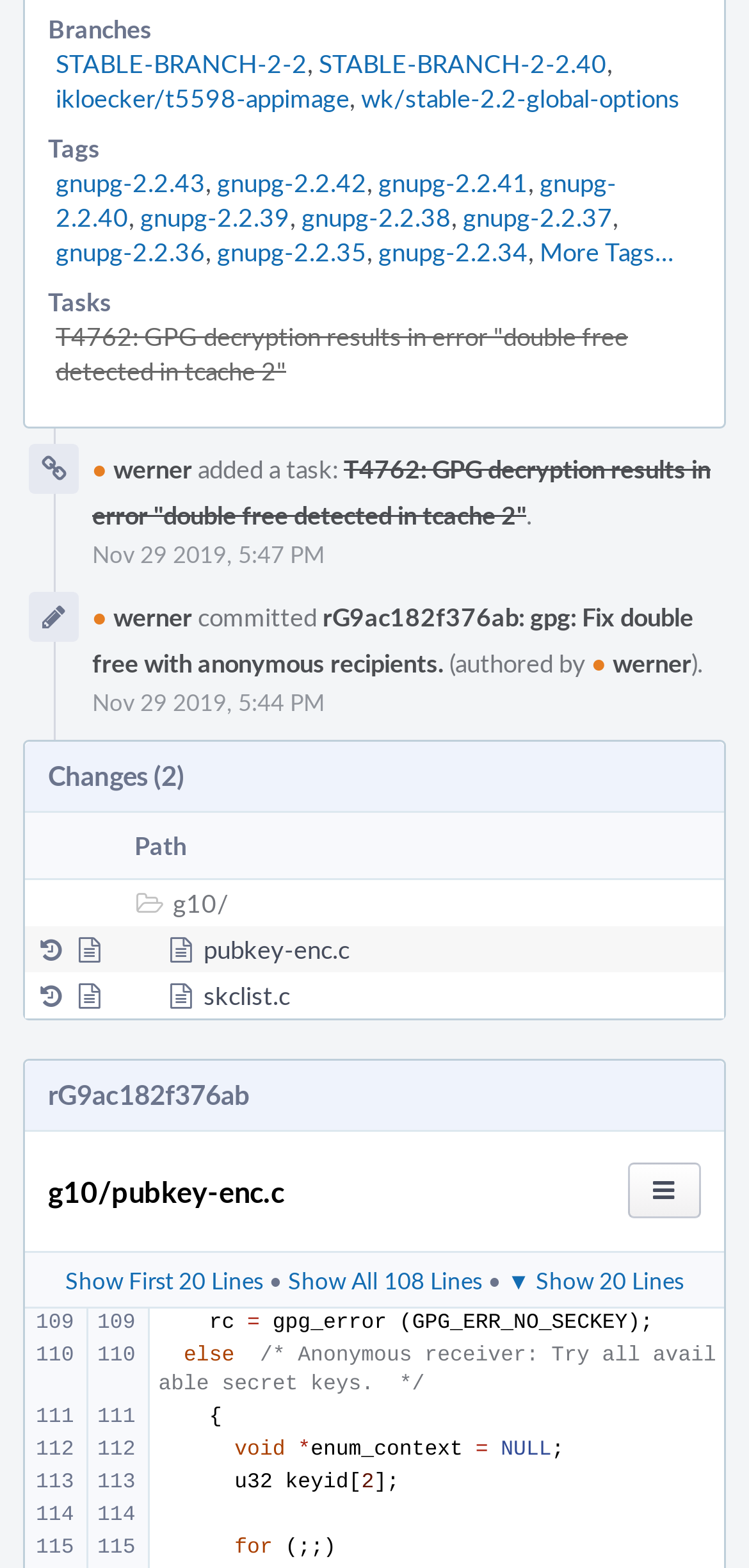Please identify the coordinates of the bounding box that should be clicked to fulfill this instruction: "Click on the 'More Tags…' link".

[0.721, 0.15, 0.9, 0.172]